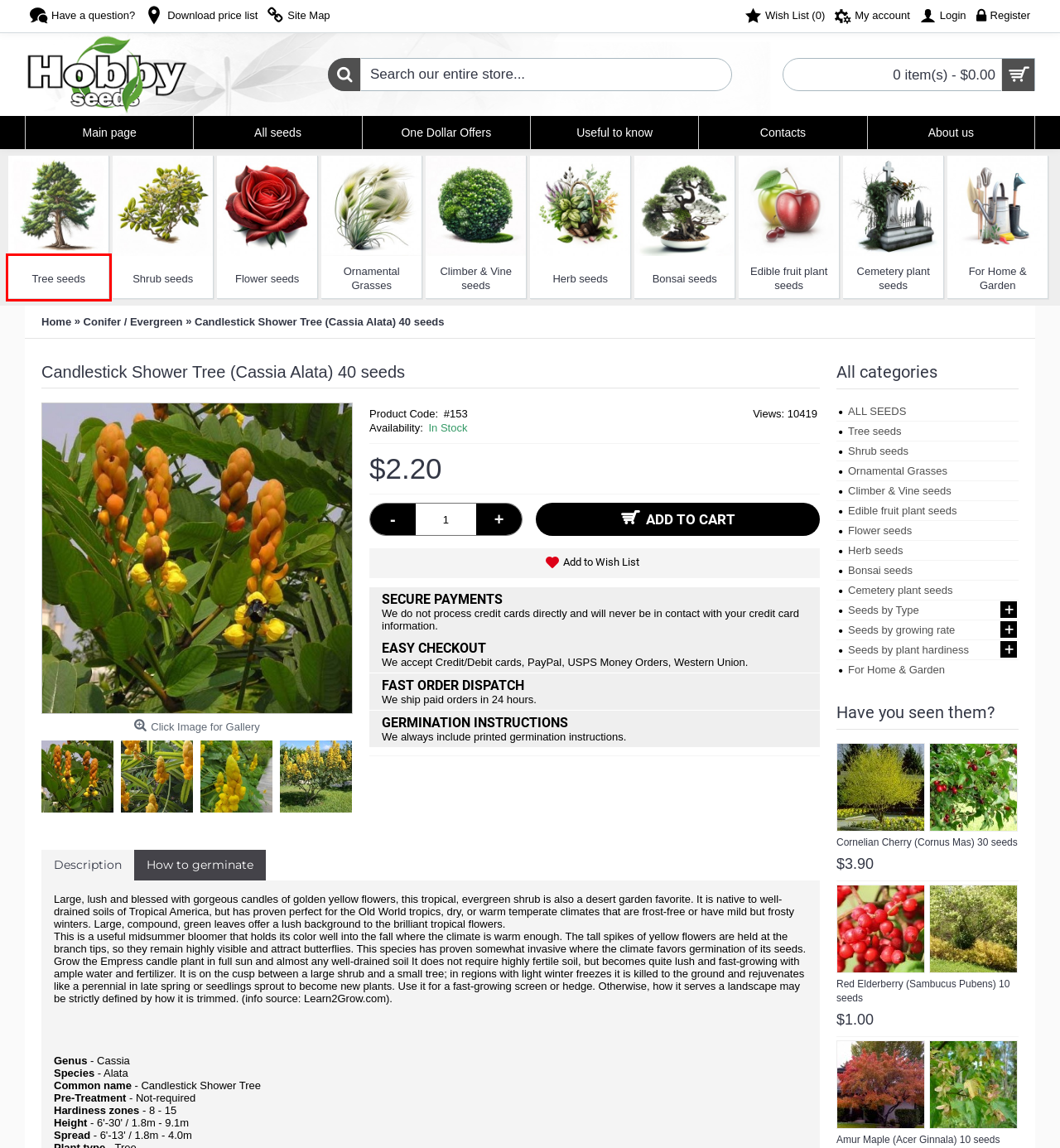Given a screenshot of a webpage with a red bounding box around an element, choose the most appropriate webpage description for the new page displayed after clicking the element within the bounding box. Here are the candidates:
A. Conifer / Evergreen
B. Flower seeds
C. Seeds by growing rate
D. Seeds by Type
E. Bonsai seeds
F. Climber & Vine seeds
G. Cemetery plant seeds
H. Tree seeds

H